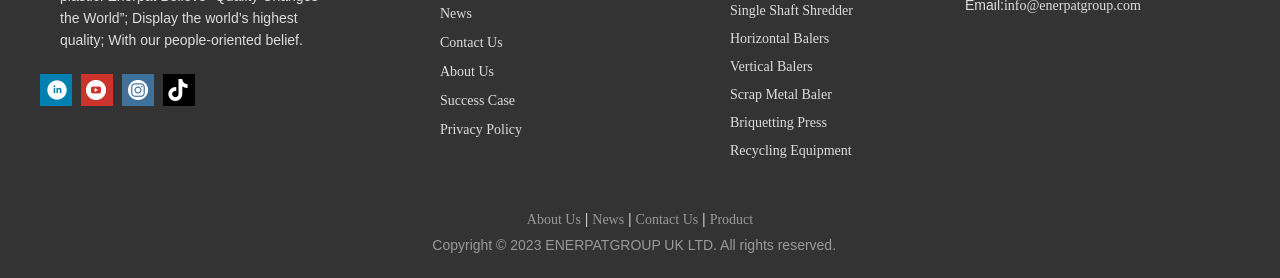Respond concisely with one word or phrase to the following query:
What type of equipment is listed on the webpage?

Shredder, Balers, Baler, Press